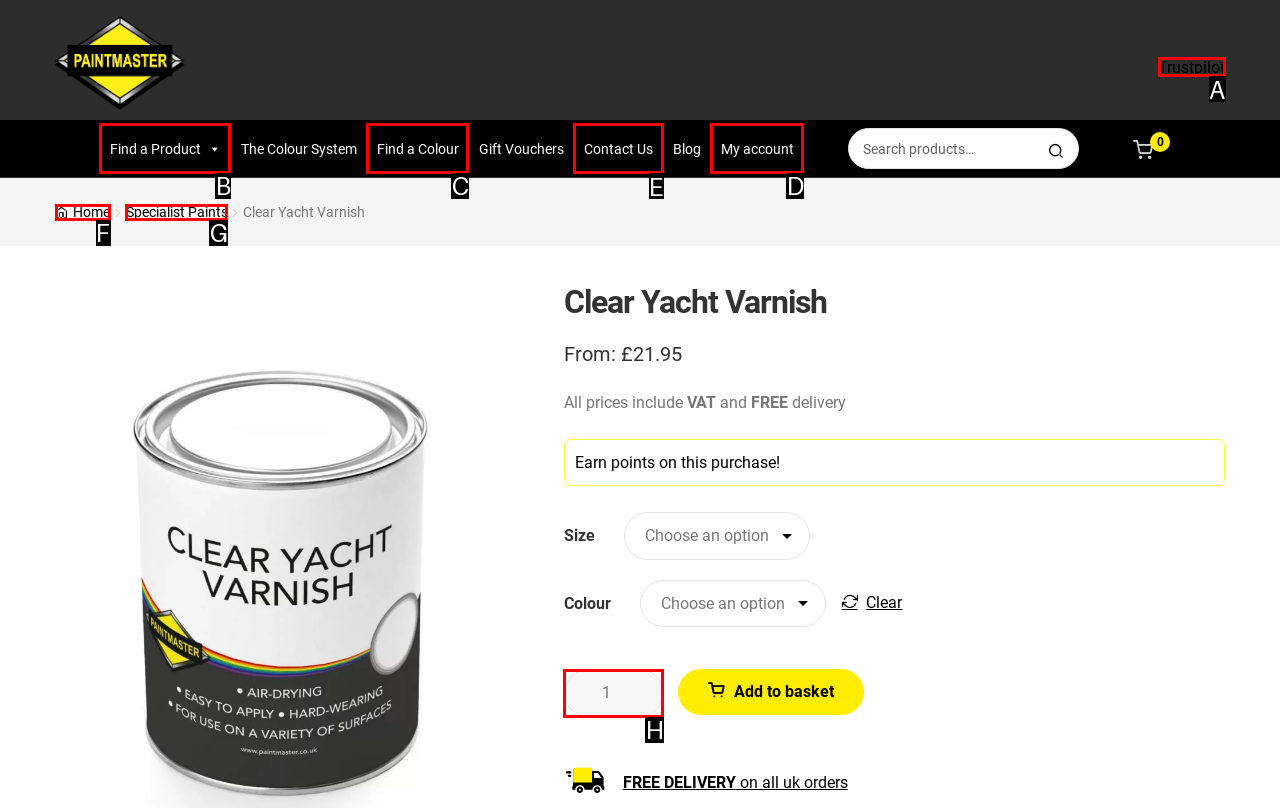To achieve the task: Contact us, which HTML element do you need to click?
Respond with the letter of the correct option from the given choices.

E